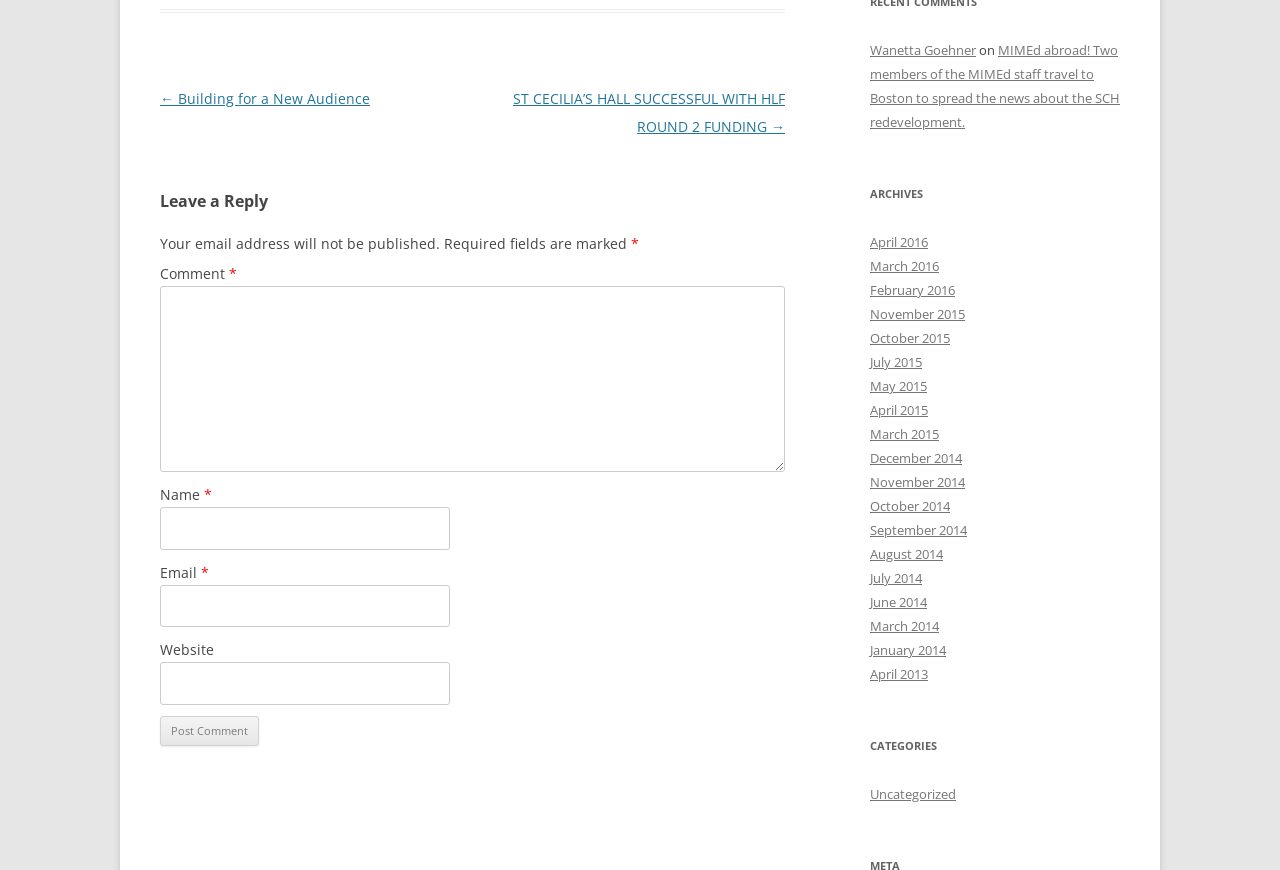Identify the bounding box coordinates for the UI element that matches this description: "parent_node: Name * name="author"".

[0.125, 0.583, 0.351, 0.632]